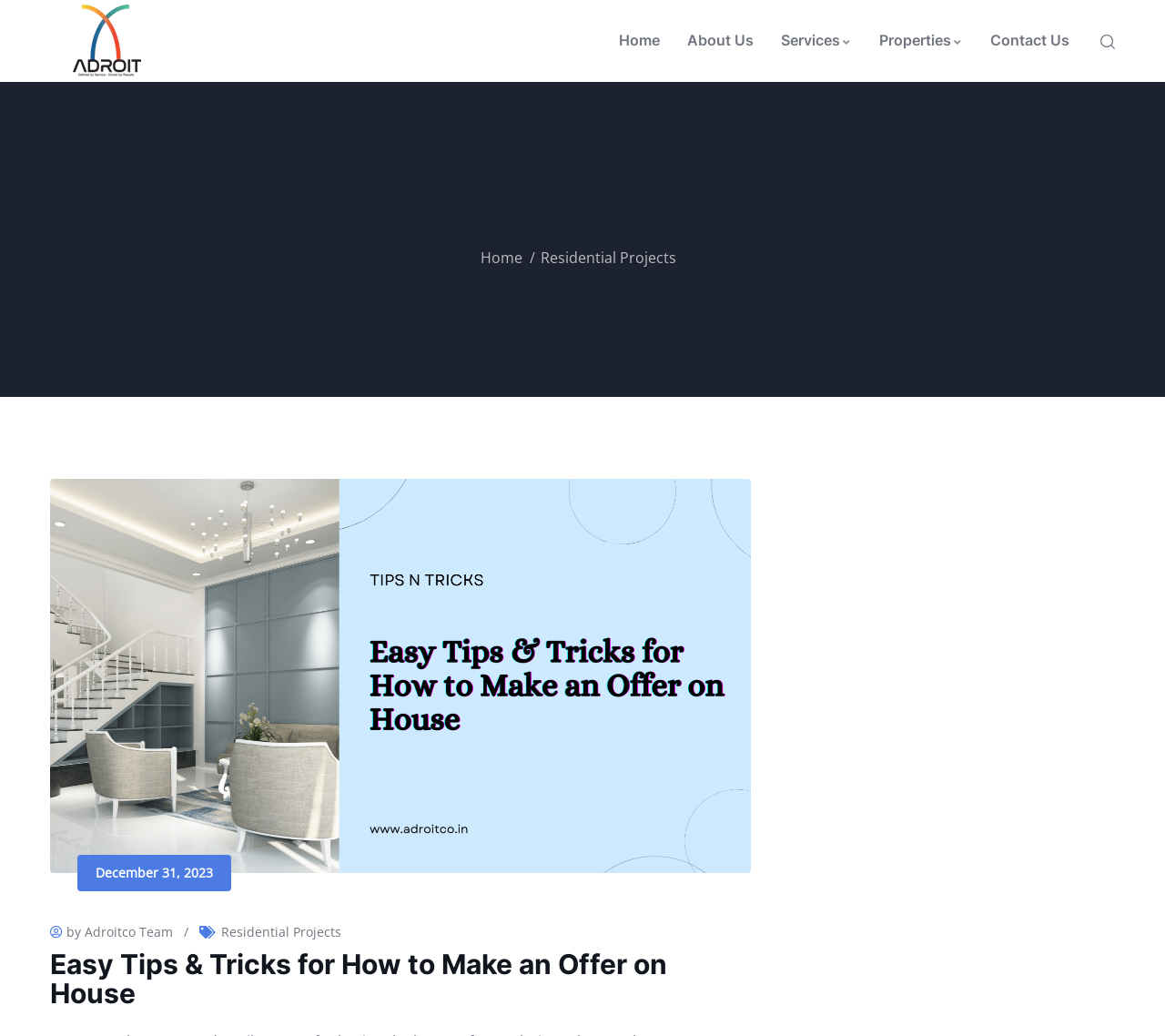From the element description Contact Us, predict the bounding box coordinates of the UI element. The coordinates must be specified in the format (top-left x, top-left y, bottom-right x, bottom-right y) and should be within the 0 to 1 range.

[0.838, 0.0, 0.93, 0.079]